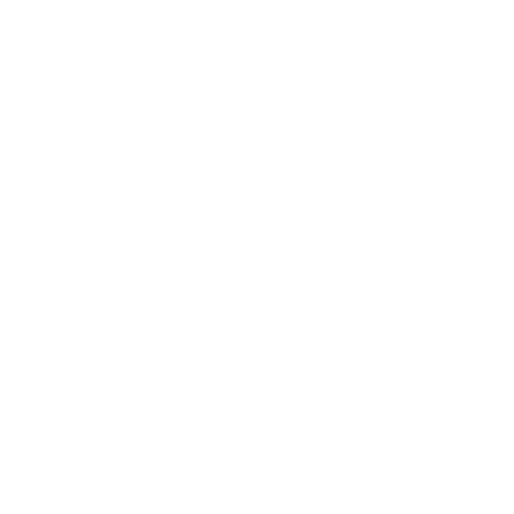Thoroughly describe the content and context of the image.

The image displays a simple icon representing the Italian flag. The design features three vertical stripes of green, white, and red, which are the colors of the Italian national flag. This icon is often used in digital contexts to represent Italy or Italian language options. It conveys a sense of national identity and is frequently associated with Italian culture, cuisine, and heritage.